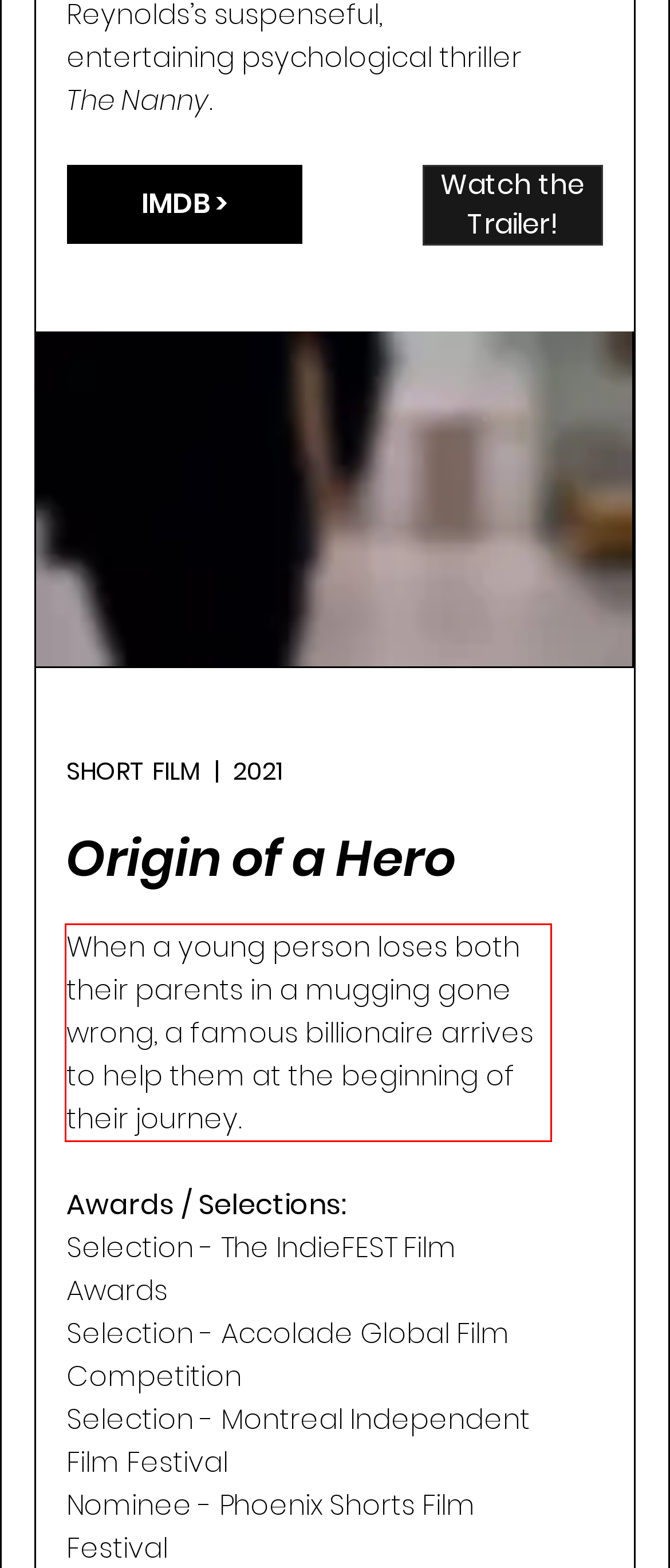In the given screenshot, locate the red bounding box and extract the text content from within it.

When a young person loses both their parents in a mugging gone wrong, a famous billionaire arrives to help them at the beginning of their journey.